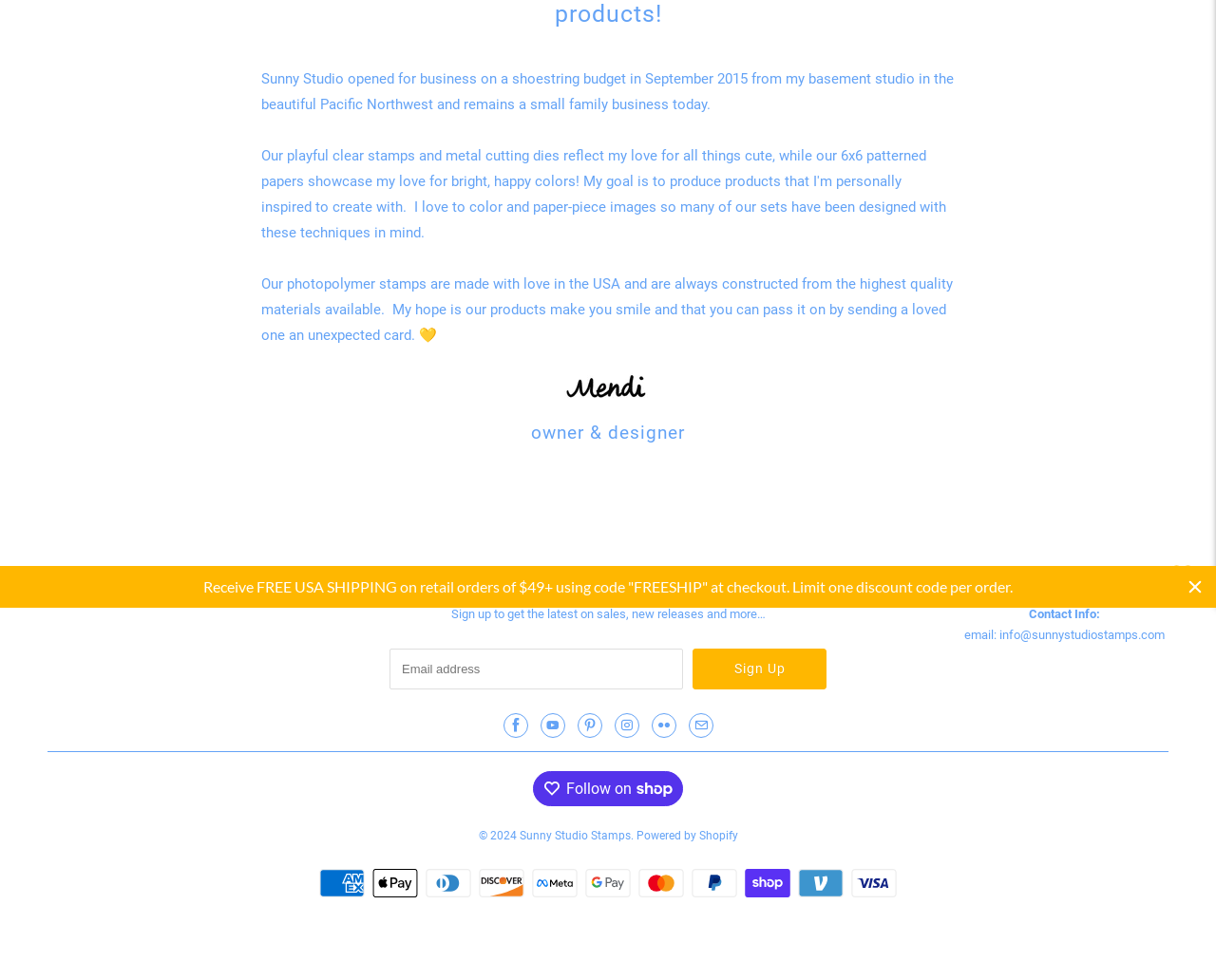Provide the bounding box coordinates of the HTML element this sentence describes: "Copy link to this page". The bounding box coordinates consist of four float numbers between 0 and 1, i.e., [left, top, right, bottom].

None